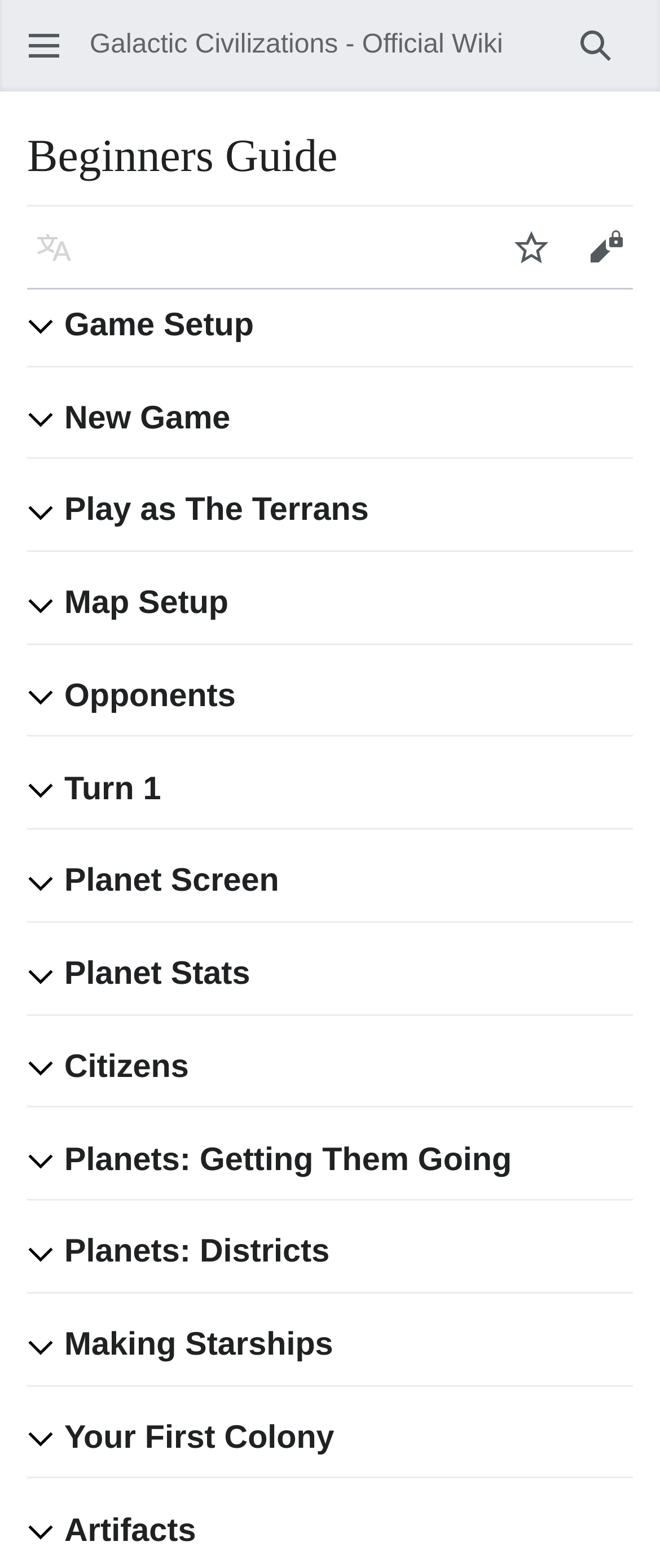Could you please study the image and provide a detailed answer to the question:
What is the name of the game in this guide?

Based on the webpage structure and content, it appears to be a guide for a game called Galactic Civilizations. The heading 'Beginners Guide' and the various sections related to gameplay, such as 'Game Setup', 'New Game', and 'Planets: Getting Them Going', suggest that this webpage is a comprehensive guide for new players of the game.